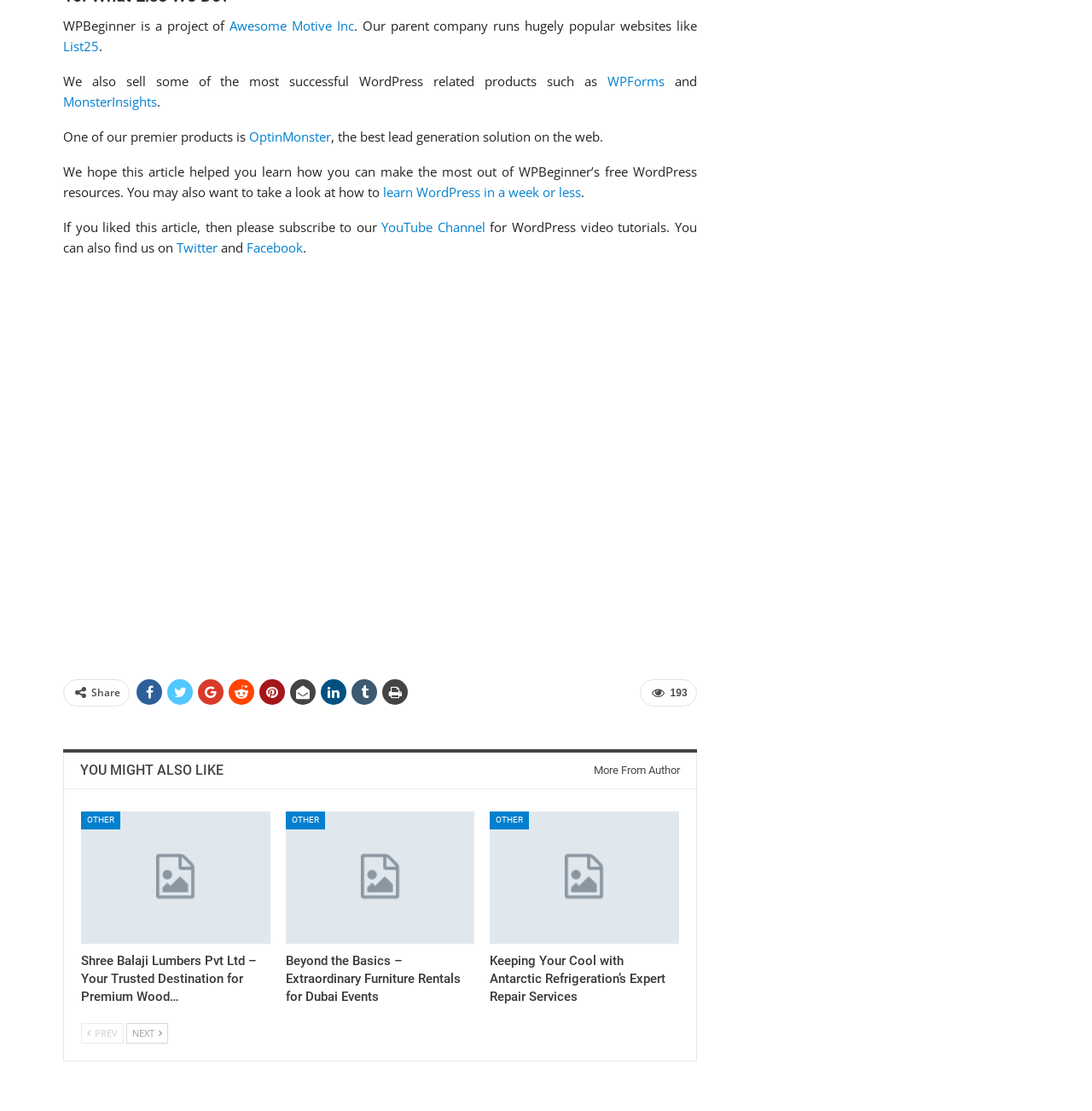Identify the bounding box for the given UI element using the description provided. Coordinates should be in the format (top-left x, top-left y, bottom-right x, bottom-right y) and must be between 0 and 1. Here is the description: Next

[0.116, 0.319, 0.154, 0.338]